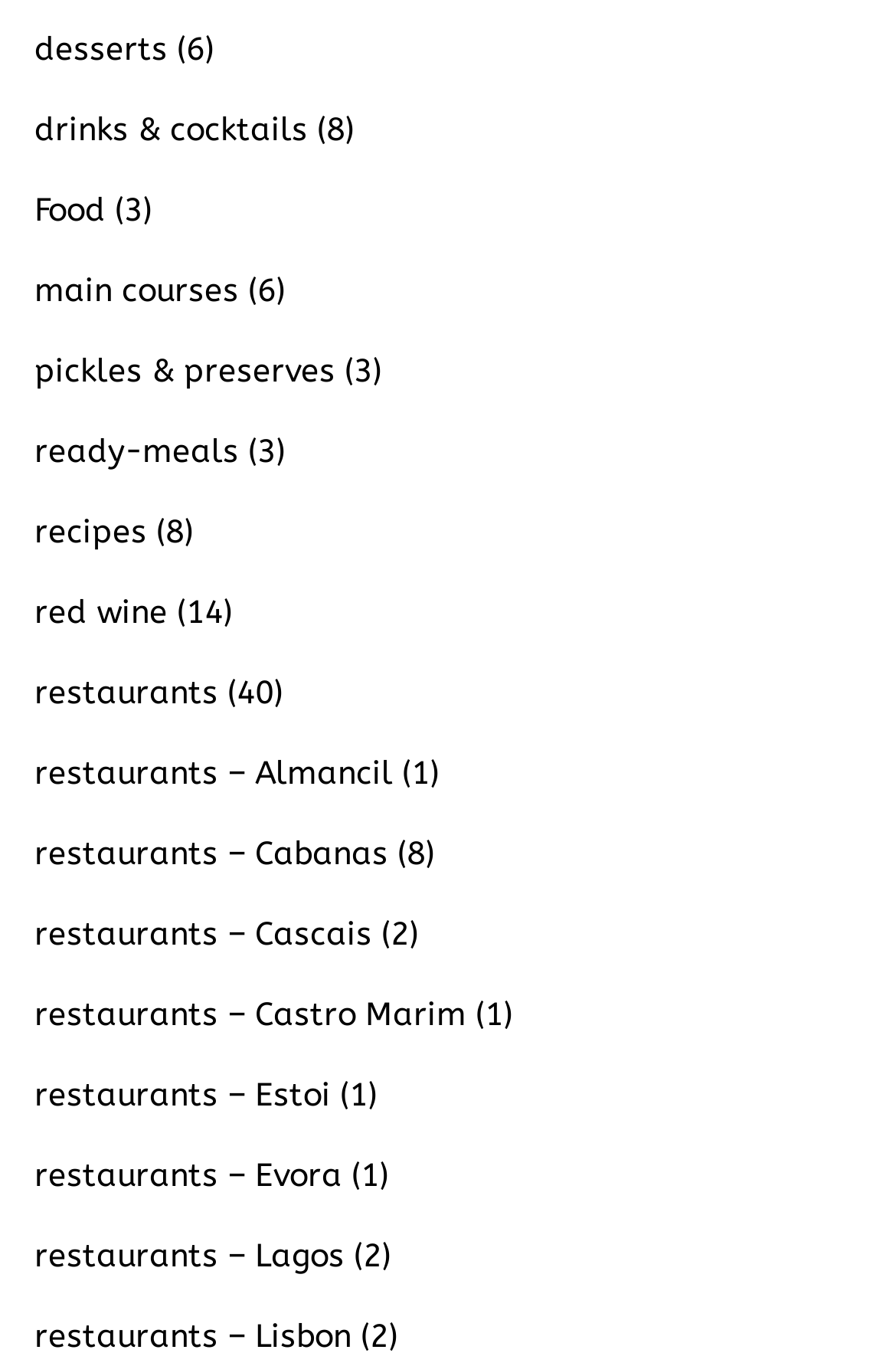Please locate the bounding box coordinates for the element that should be clicked to achieve the following instruction: "explore restaurants in Lisbon". Ensure the coordinates are given as four float numbers between 0 and 1, i.e., [left, top, right, bottom].

[0.038, 0.963, 0.392, 0.992]